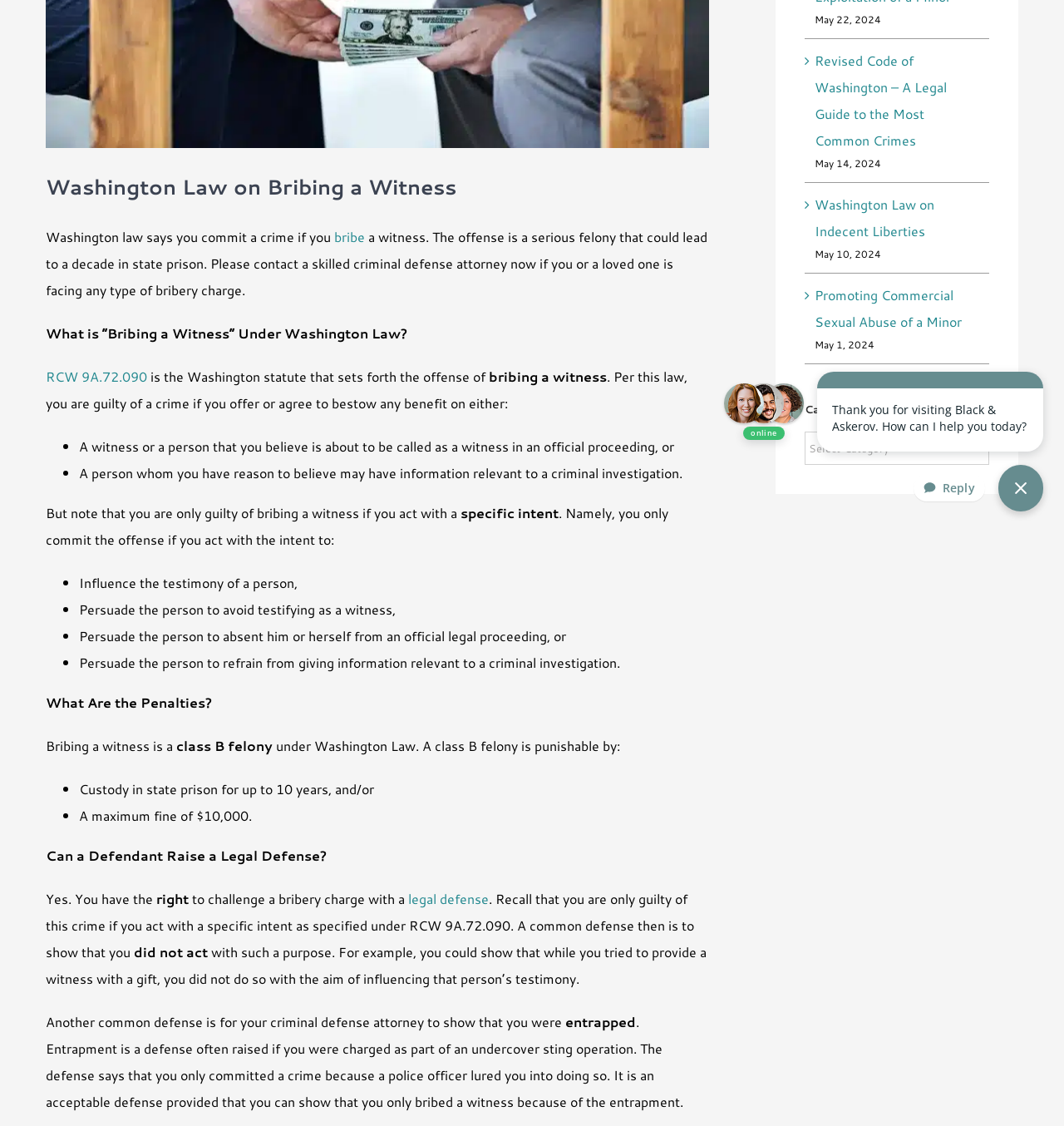Based on the provided description, "bribe", find the bounding box of the corresponding UI element in the screenshot.

[0.314, 0.202, 0.343, 0.219]